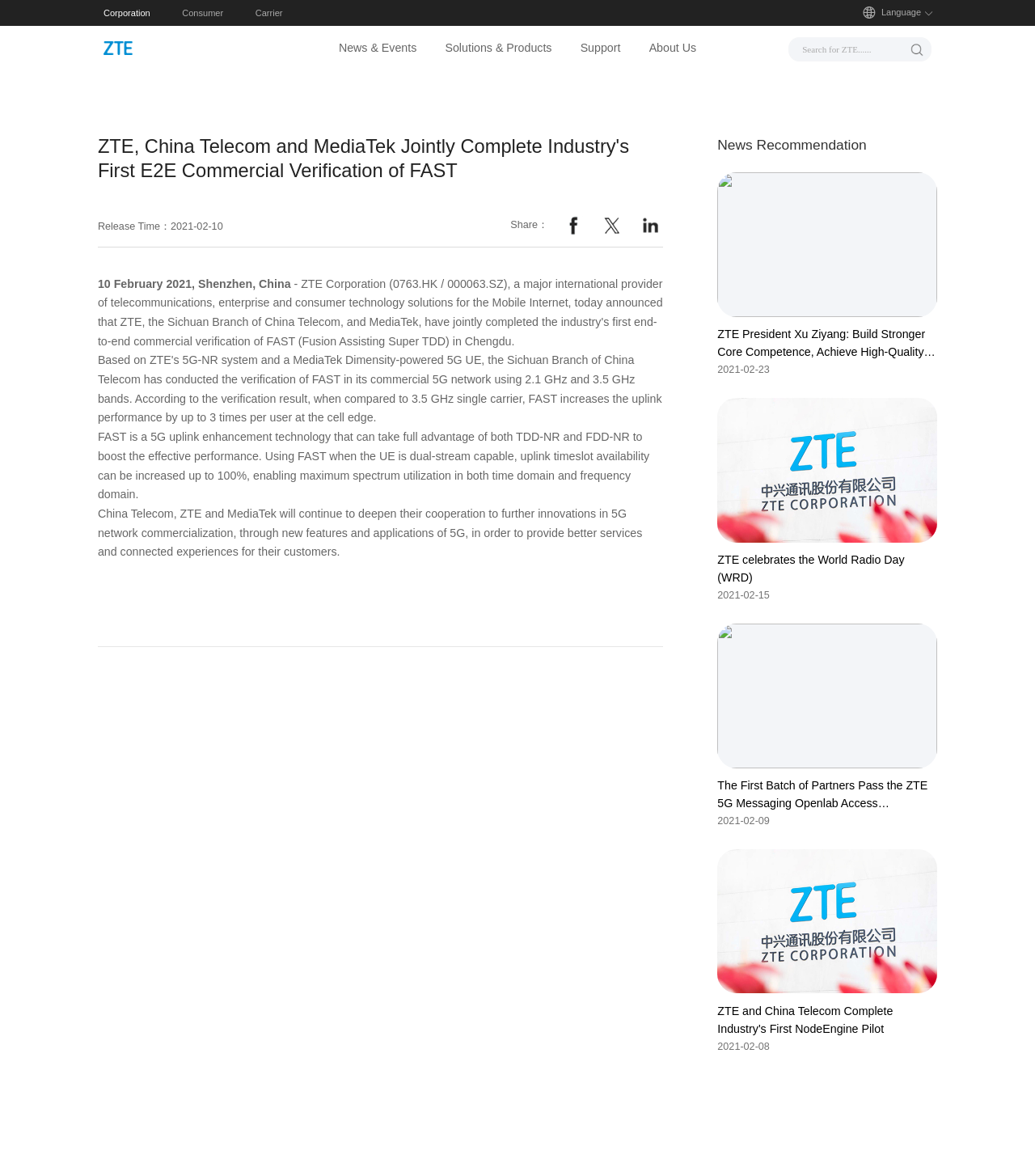Using the format (top-left x, top-left y, bottom-right x, bottom-right y), and given the element description, identify the bounding box coordinates within the screenshot: Consumer

[0.176, 0.005, 0.216, 0.017]